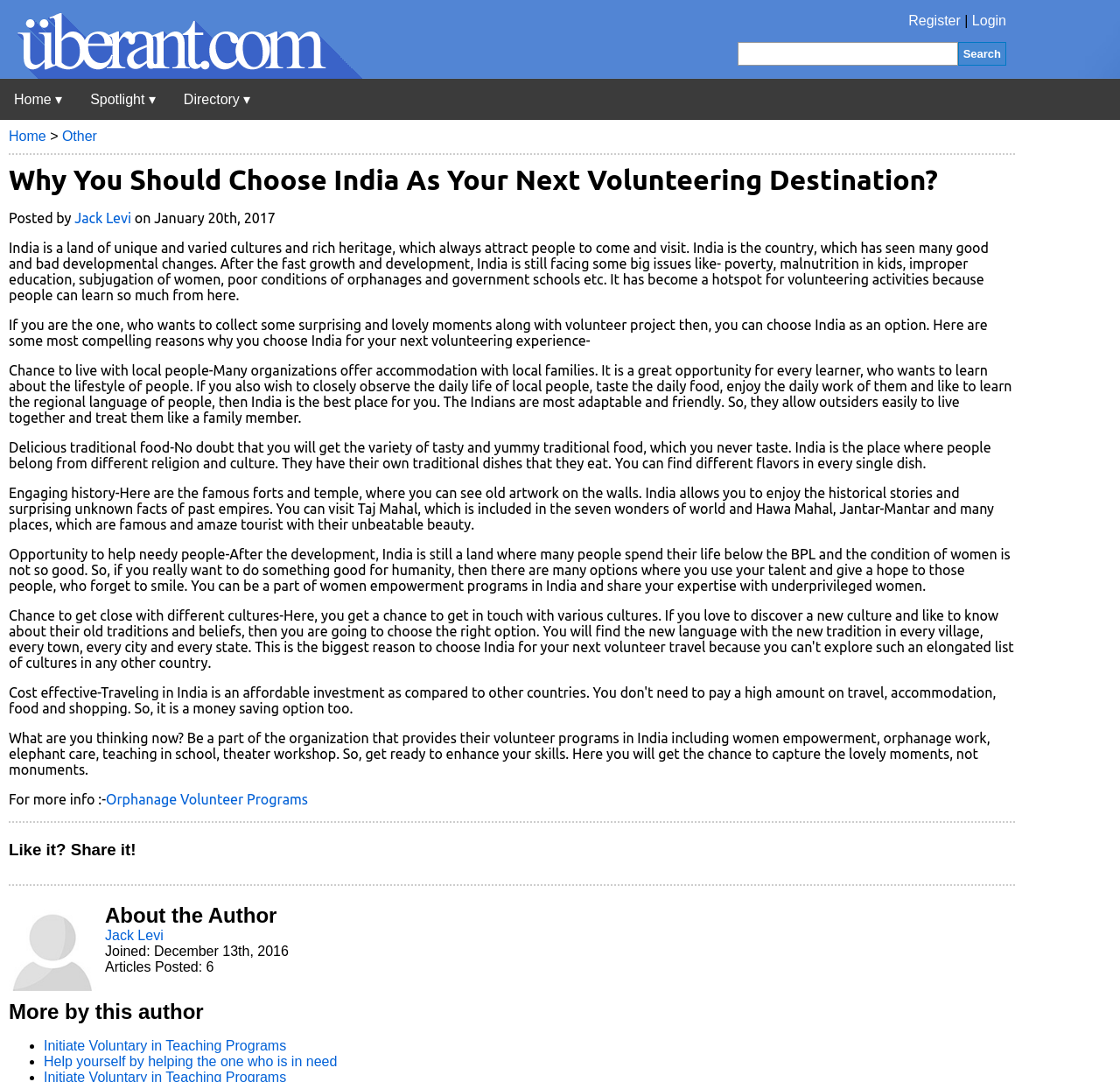Provide the bounding box coordinates for the area that should be clicked to complete the instruction: "Visit the homepage".

[0.0, 0.073, 0.068, 0.111]